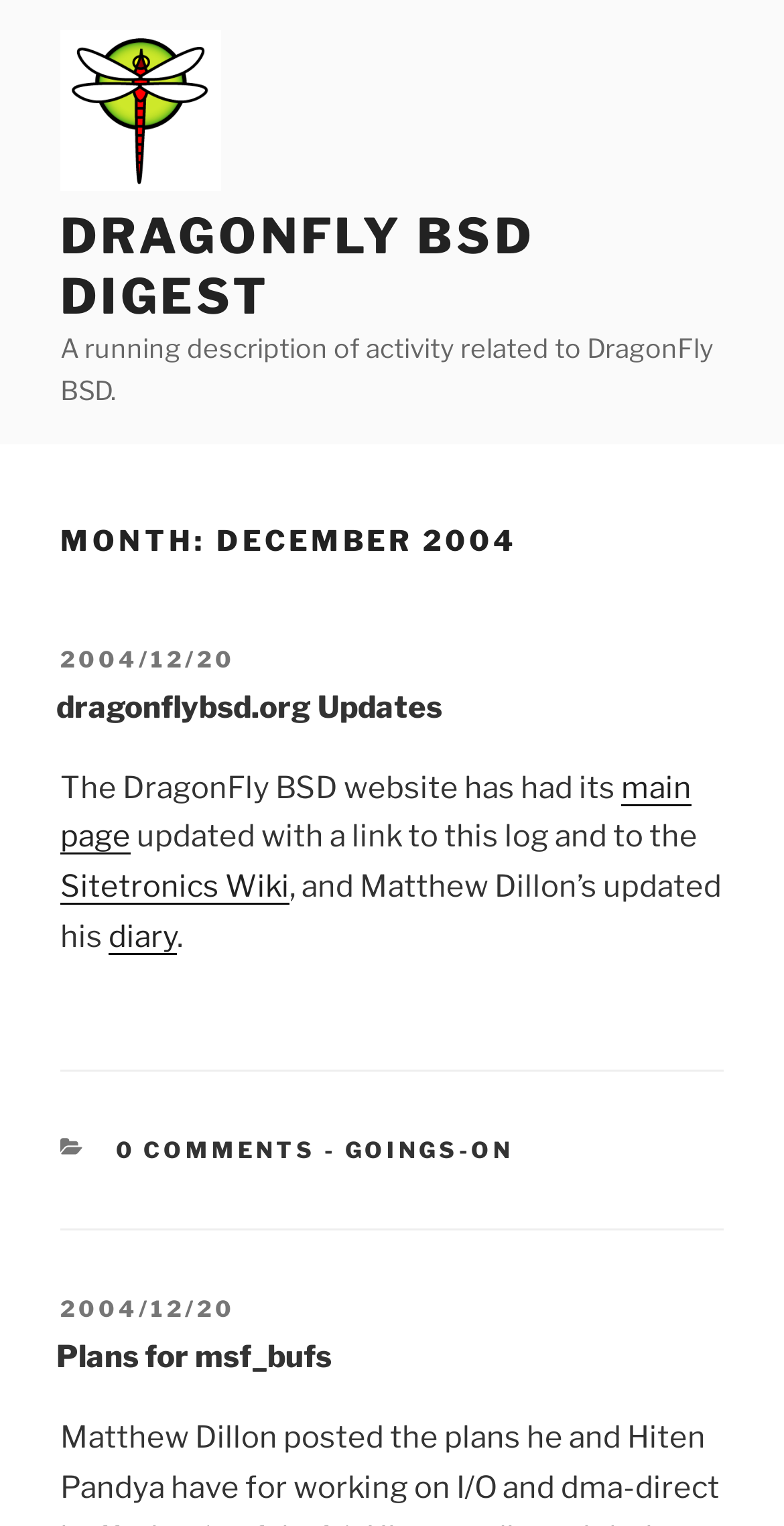Please identify the bounding box coordinates for the region that you need to click to follow this instruction: "Go to DRAGONFLY BSD DIGEST".

[0.077, 0.136, 0.682, 0.213]